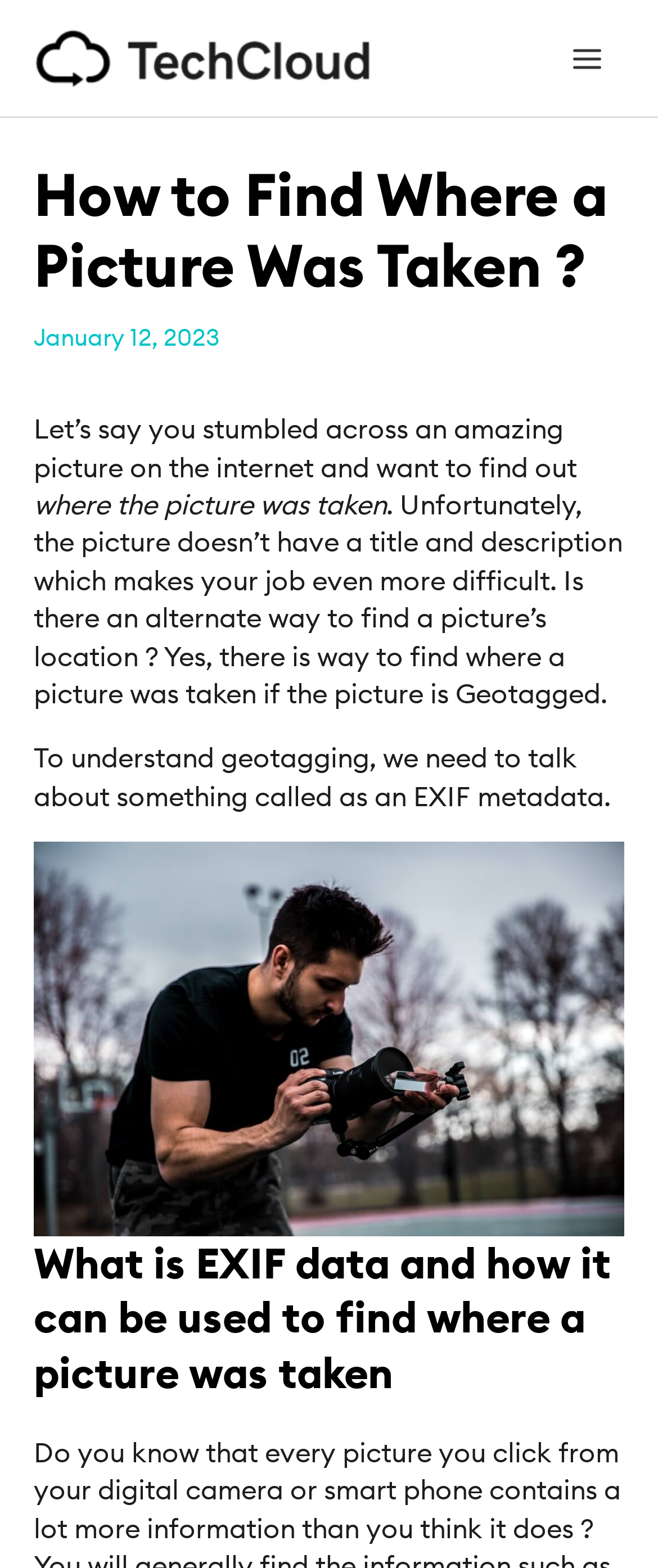Is there an alternate way to find a picture's location?
Please respond to the question with a detailed and well-explained answer.

The article states that there is an alternate way to find a picture's location, even if the picture doesn't have a title or description. This is mentioned in the first paragraph, which sets the context for the rest of the article.